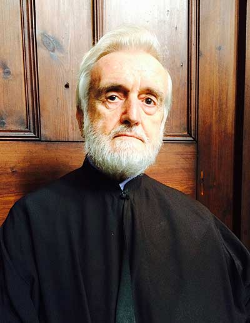What is the material of the background in the portrait?
Look at the screenshot and provide an in-depth answer.

The caption states that the background of the portrait consists of 'wooden panels', which creates a solemn atmosphere.